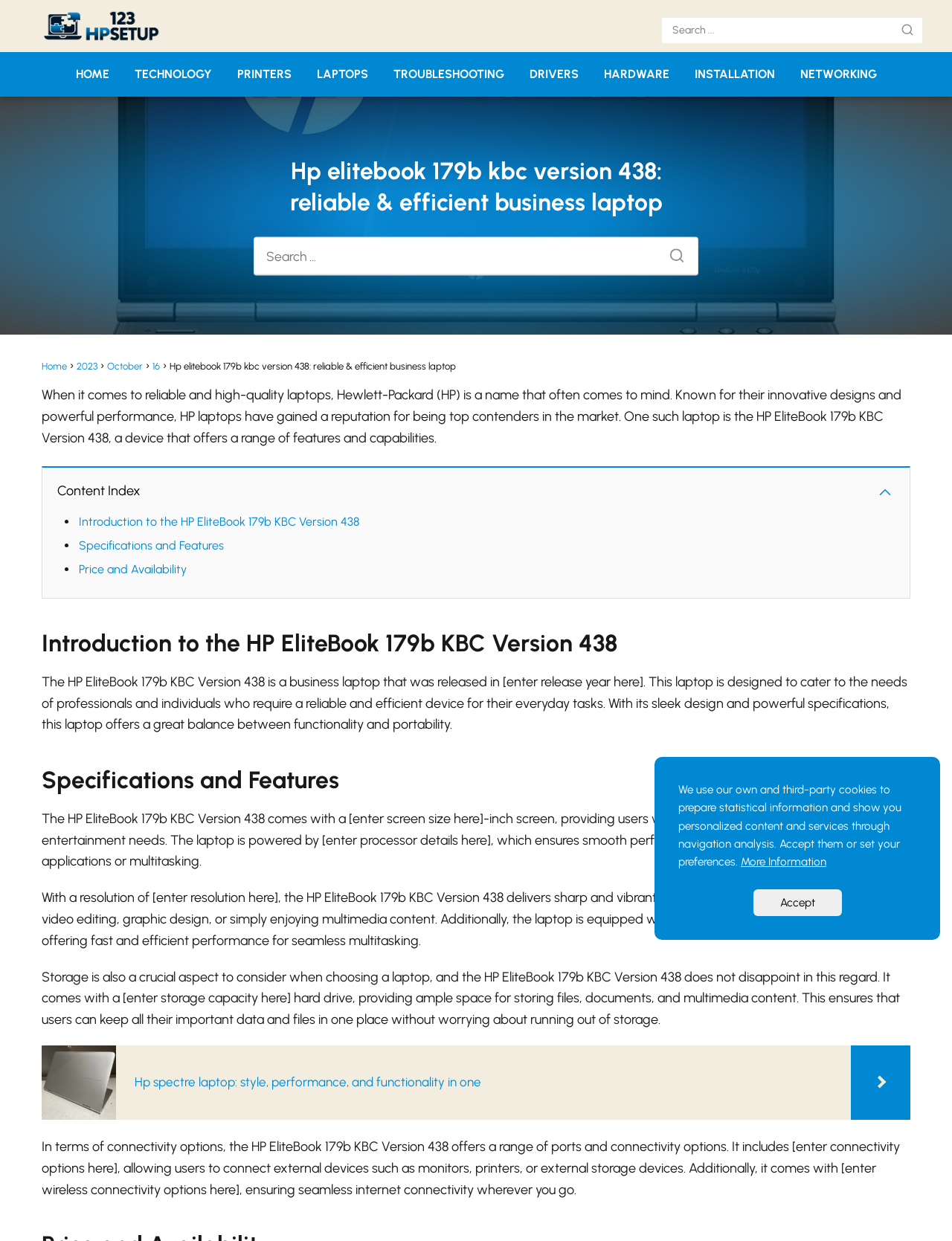Using the details from the image, please elaborate on the following question: What is the name of the laptop described on this webpage?

I determined the answer by looking at the heading element with the text 'Hp elitebook 179b kbc version 438: reliable & efficient business laptop' and the static text elements that describe the laptop's features and specifications.